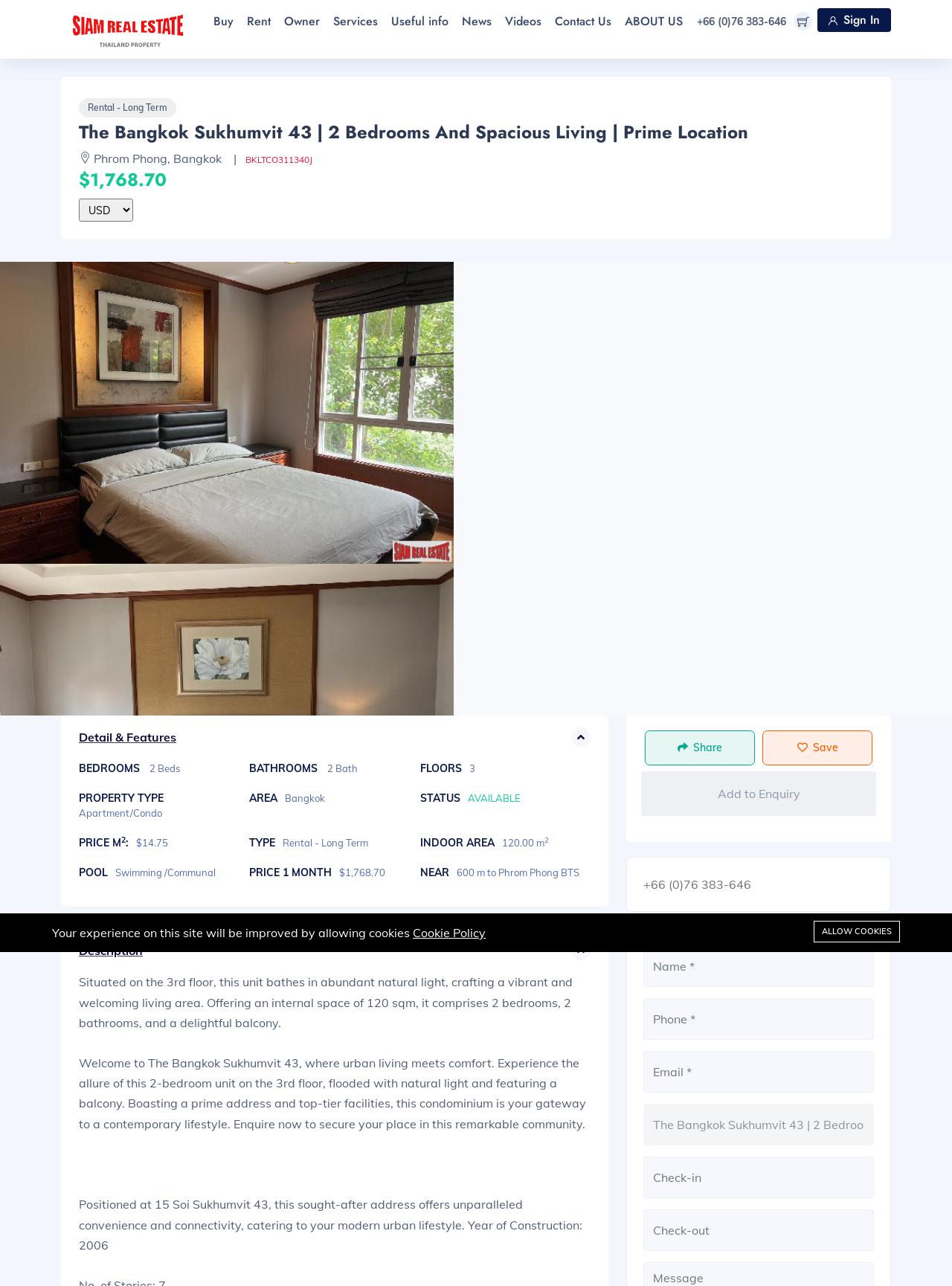Please identify the bounding box coordinates of the element I should click to complete this instruction: 'Click on 'Detail & Features''. The coordinates should be given as four float numbers between 0 and 1, like this: [left, top, right, bottom].

[0.083, 0.566, 0.62, 0.581]